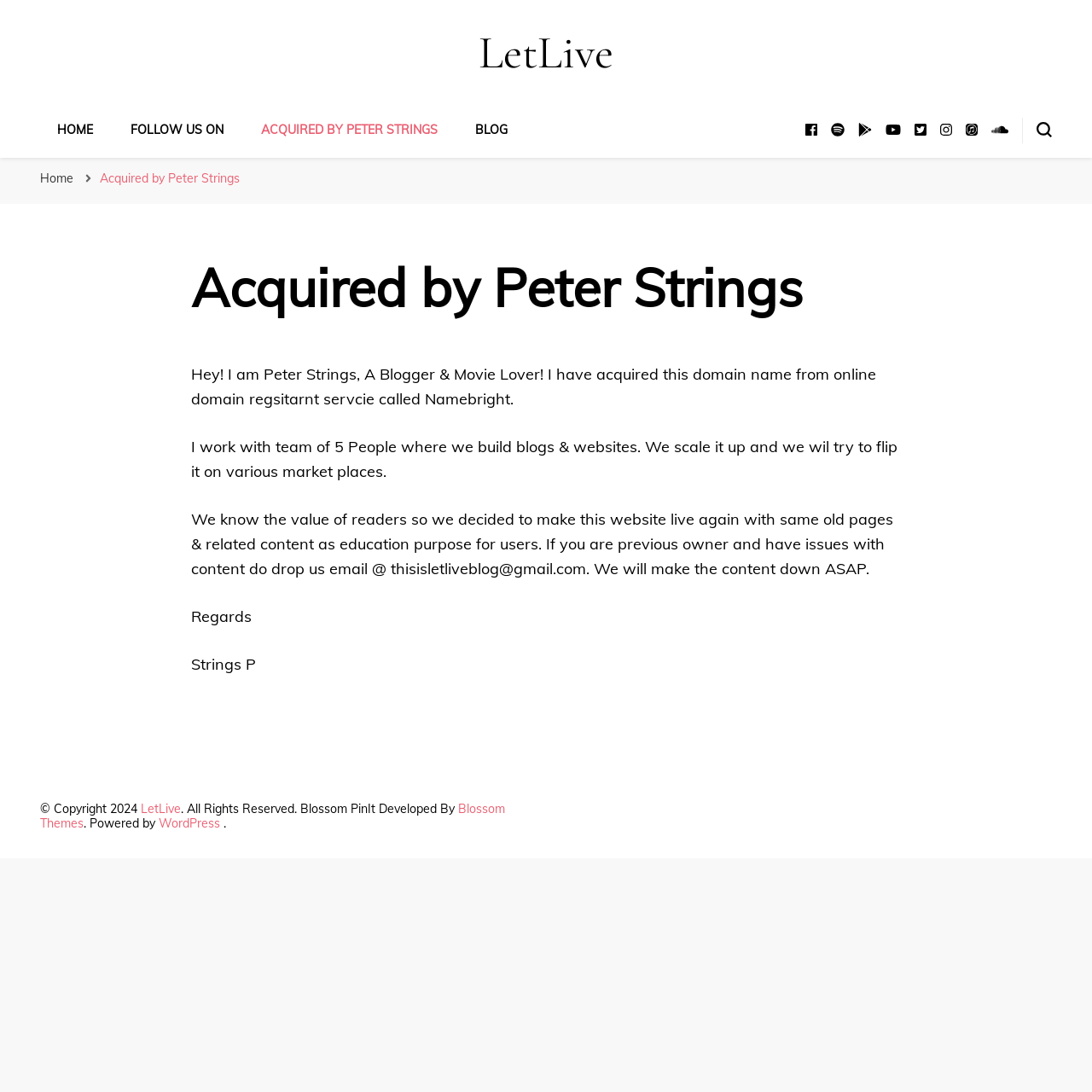Please predict the bounding box coordinates of the element's region where a click is necessary to complete the following instruction: "go to home page". The coordinates should be represented by four float numbers between 0 and 1, i.e., [left, top, right, bottom].

[0.052, 0.112, 0.085, 0.126]